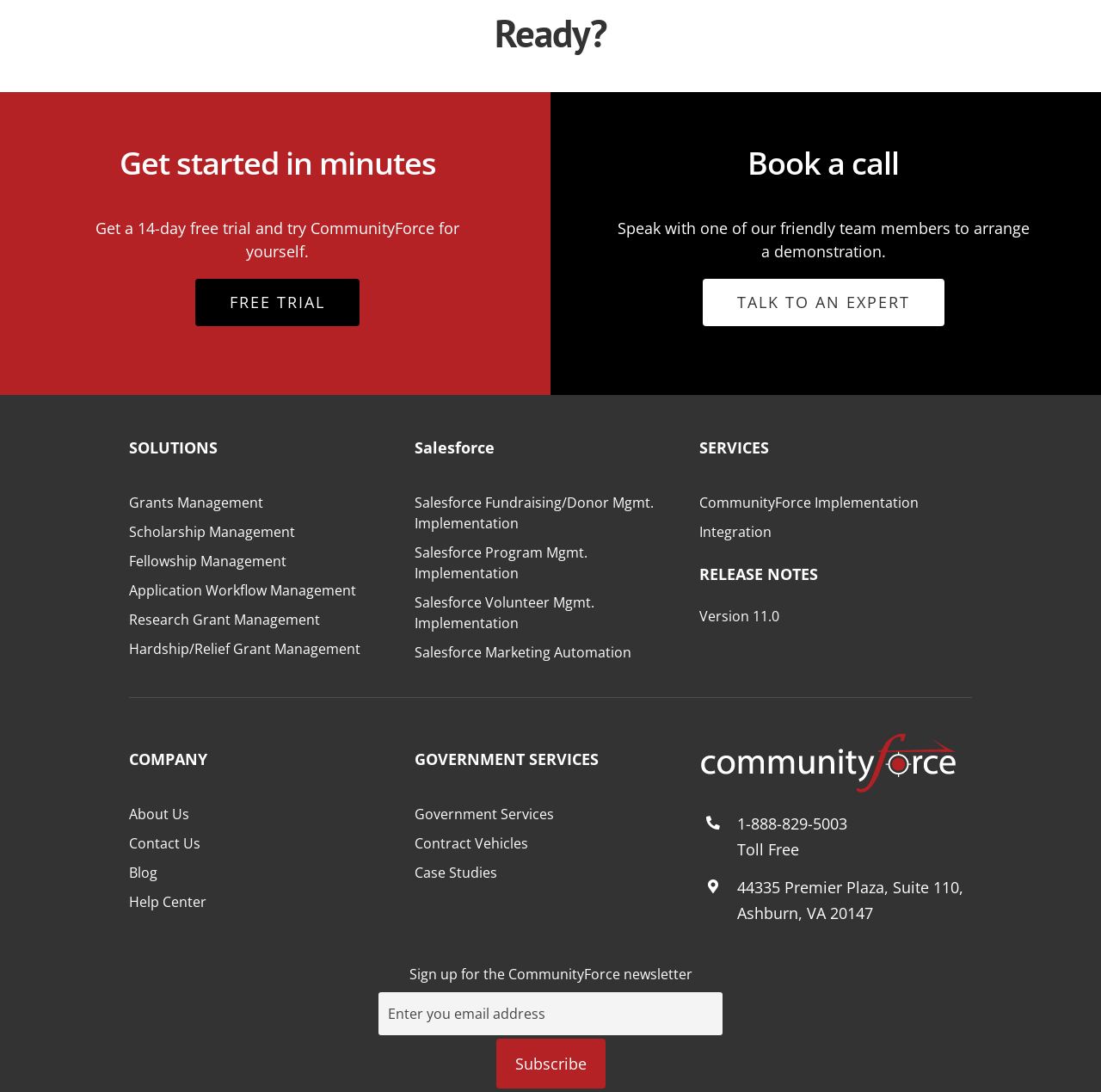How many navigation sections are there in the footer?
Use the image to answer the question with a single word or phrase.

5